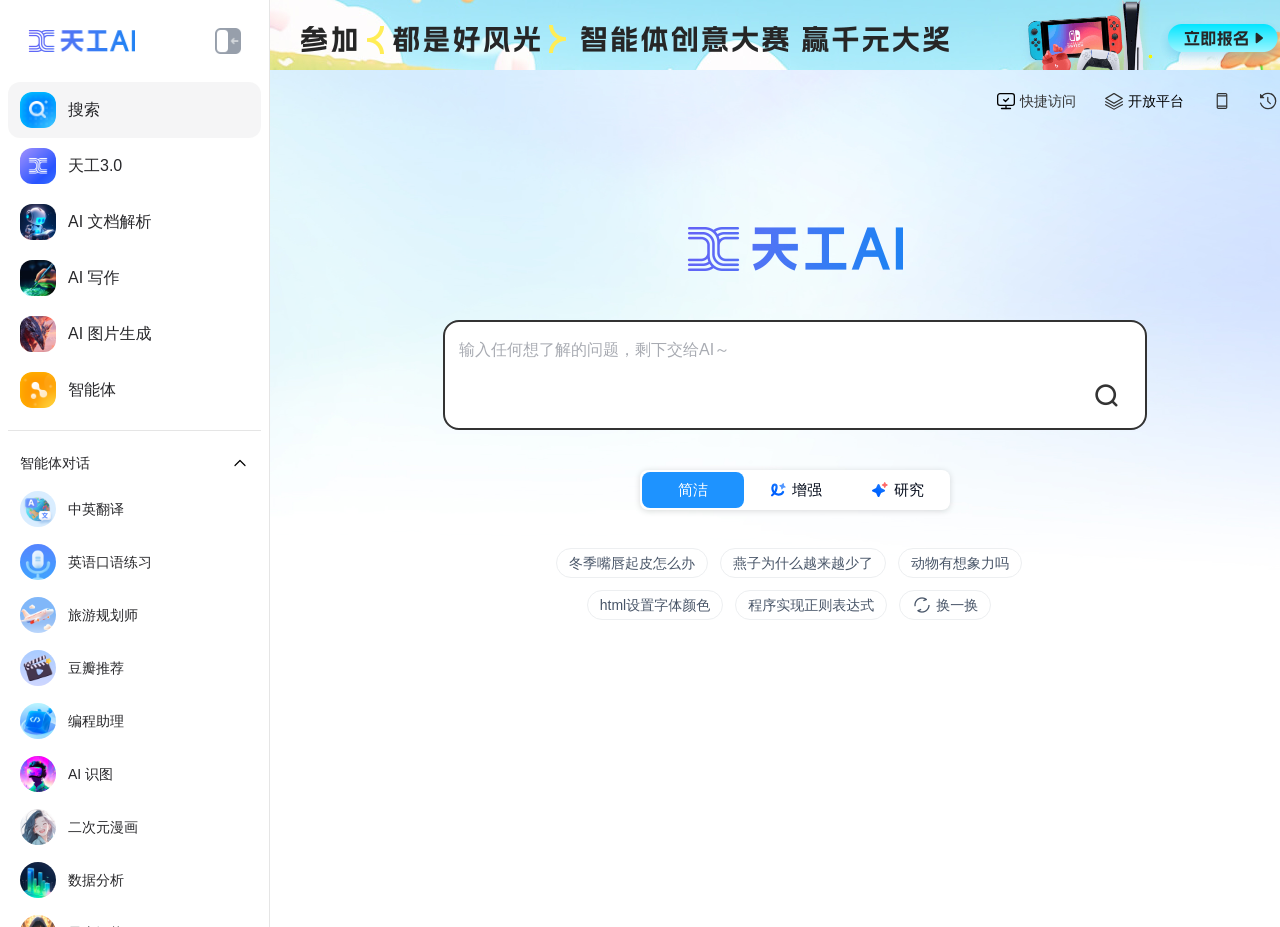Construct a comprehensive caption that outlines the webpage's structure and content.

This webpage is about a conversational AI assistant called "天工" (Tian Gong) that can search, chat, write, and draw. The page is divided into several sections, with a prominent search bar at the top center, where users can input any question they want to ask the AI.

At the top left, there are several links to different features of the AI, including searching, AI document analysis, AI writing, AI image generation, and intelligent dialogue. Below these links, there are several static text elements listing various capabilities of the AI, such as English language practice, travel planning, and data analysis.

On the right side of the page, there are several images, including a logo of the AI and some icons representing different features. Below these images, there are more static text elements listing additional capabilities of the AI, such as quick access and open platform.

In the middle of the page, there are three columns of text, each with a heading and several subheadings. The first column is about the AI's capabilities, with headings such as "简洁" (Simple), "增强" (Enhanced), and "研究" (Research). The second column appears to be a list of questions that users can ask the AI, with topics ranging from health to technology. The third column is a list of more questions, with topics such as animals and programming.

At the bottom of the page, there is a button that says "换一换" (Change), which may allow users to refresh the list of questions or access more features of the AI. Overall, the webpage is designed to showcase the capabilities of the Tian Gong AI assistant and encourage users to explore its features.